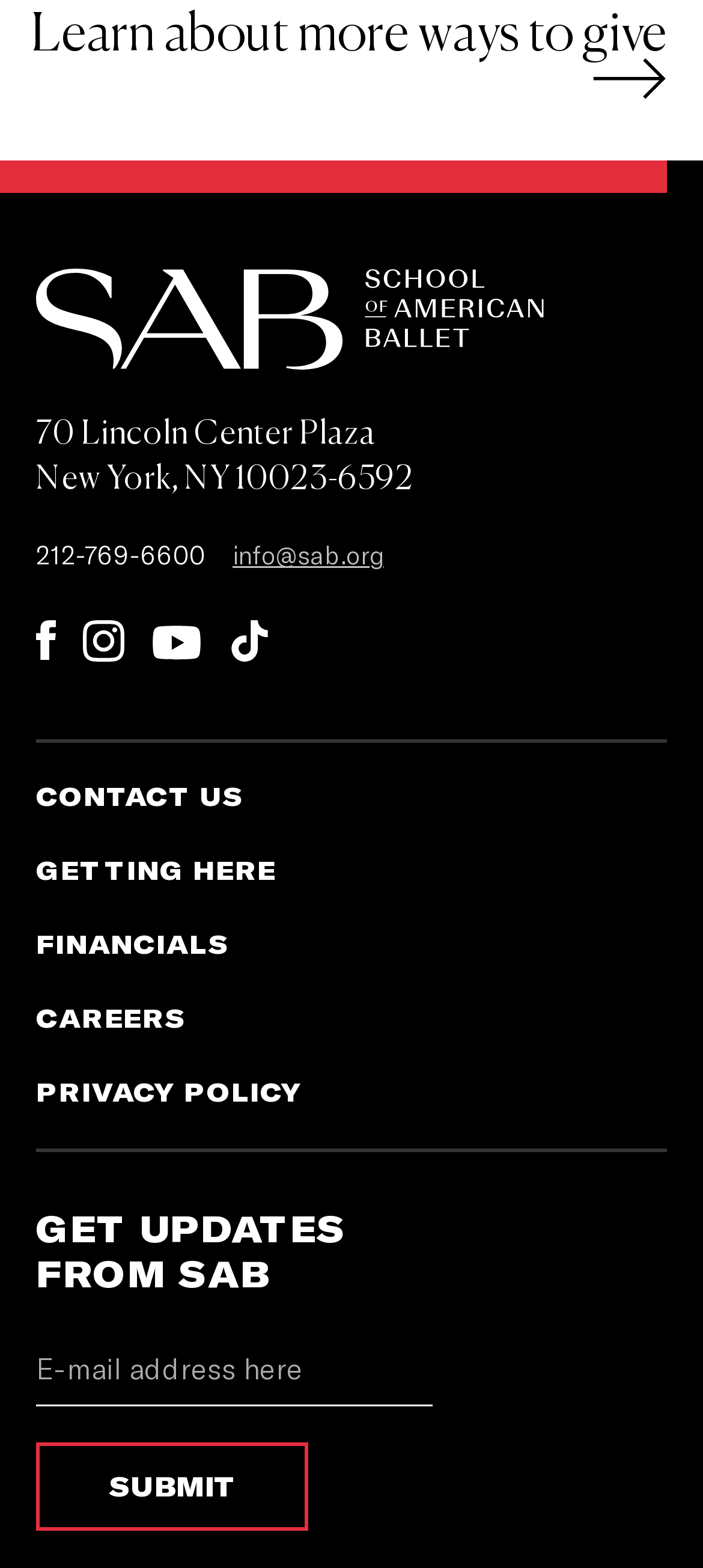Please provide a short answer using a single word or phrase for the question:
How many social media links are available?

4